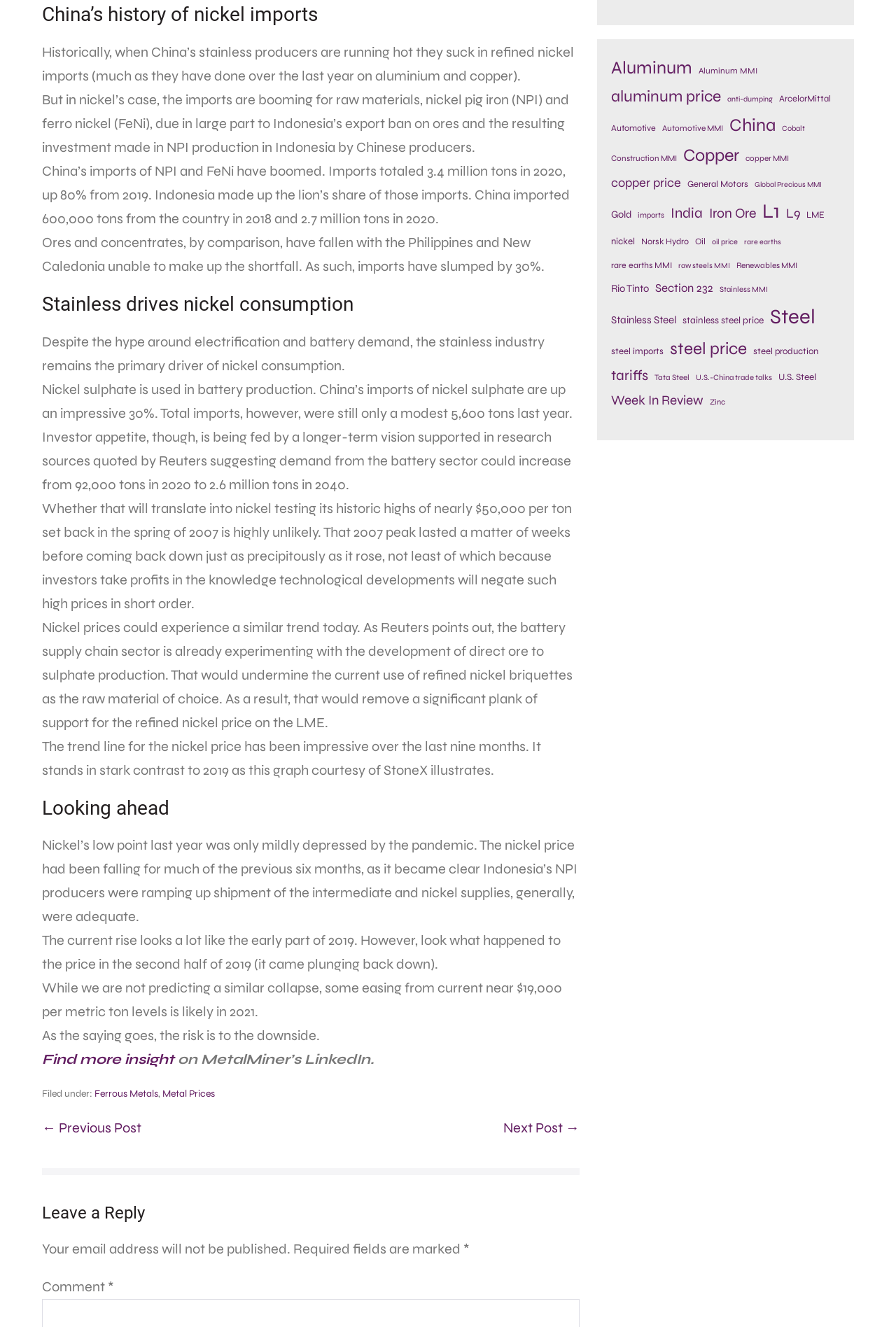Indicate the bounding box coordinates of the clickable region to achieve the following instruction: "Click on 'Ferrous Metals'."

[0.105, 0.82, 0.177, 0.829]